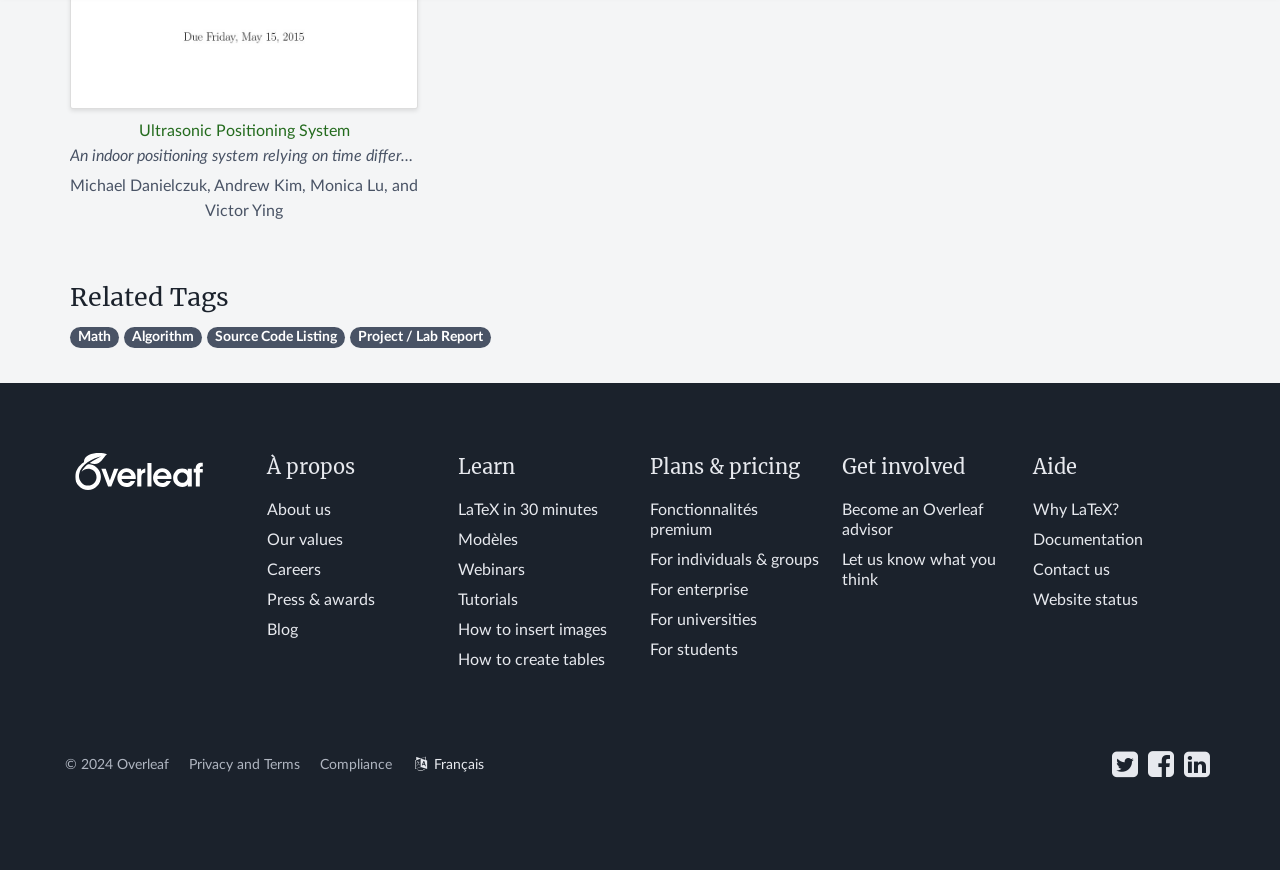Determine the bounding box coordinates for the HTML element described here: "LaTeX in 30 minutes".

[0.358, 0.577, 0.467, 0.596]